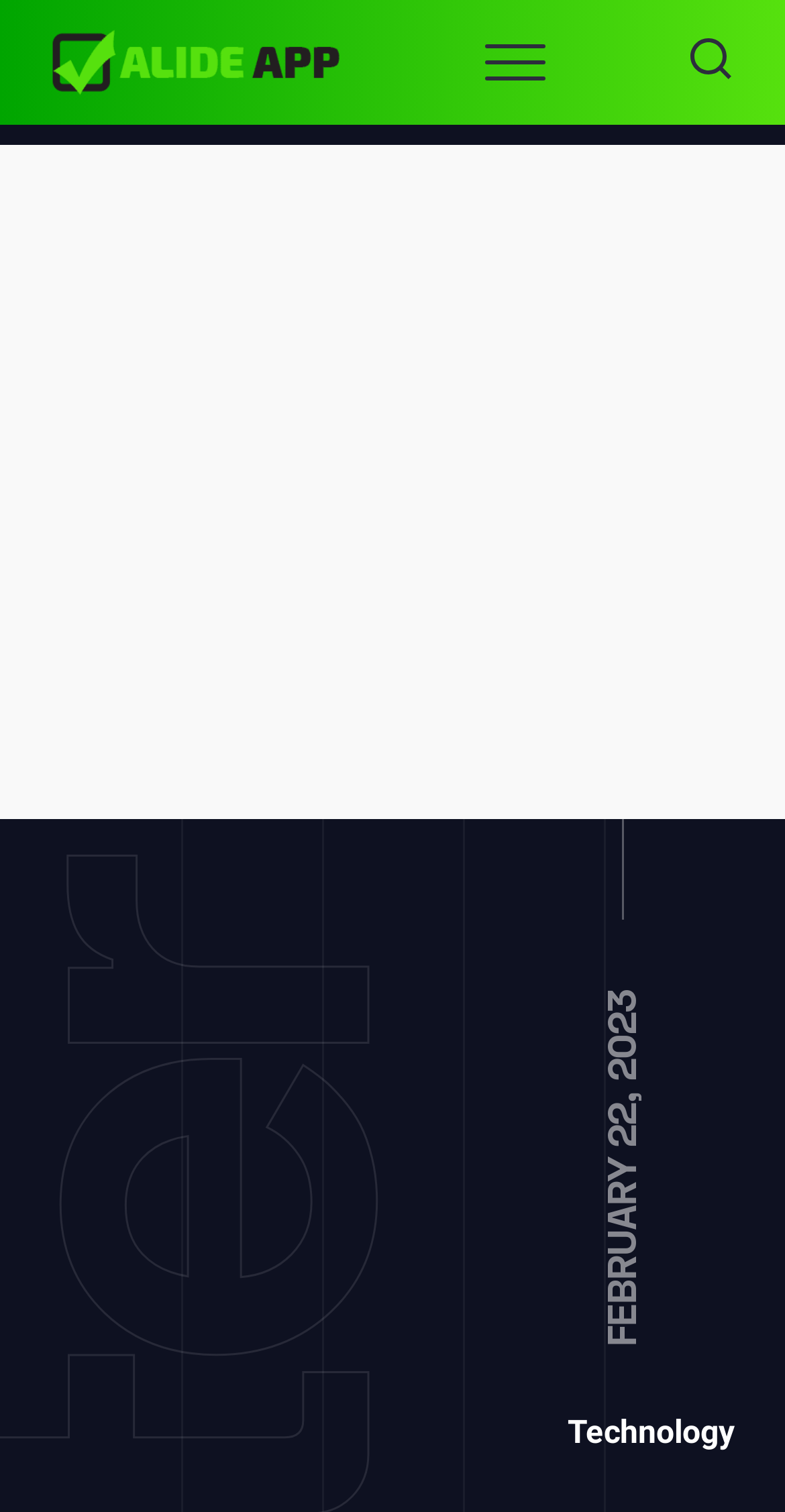Is the mobile menu expanded?
We need a detailed and meticulous answer to the question.

I determined the answer by looking at the top section of the webpage, where I found a button with the text 'Open mobile menu' and the property 'expanded' set to 'False', indicating that the mobile menu is not expanded.